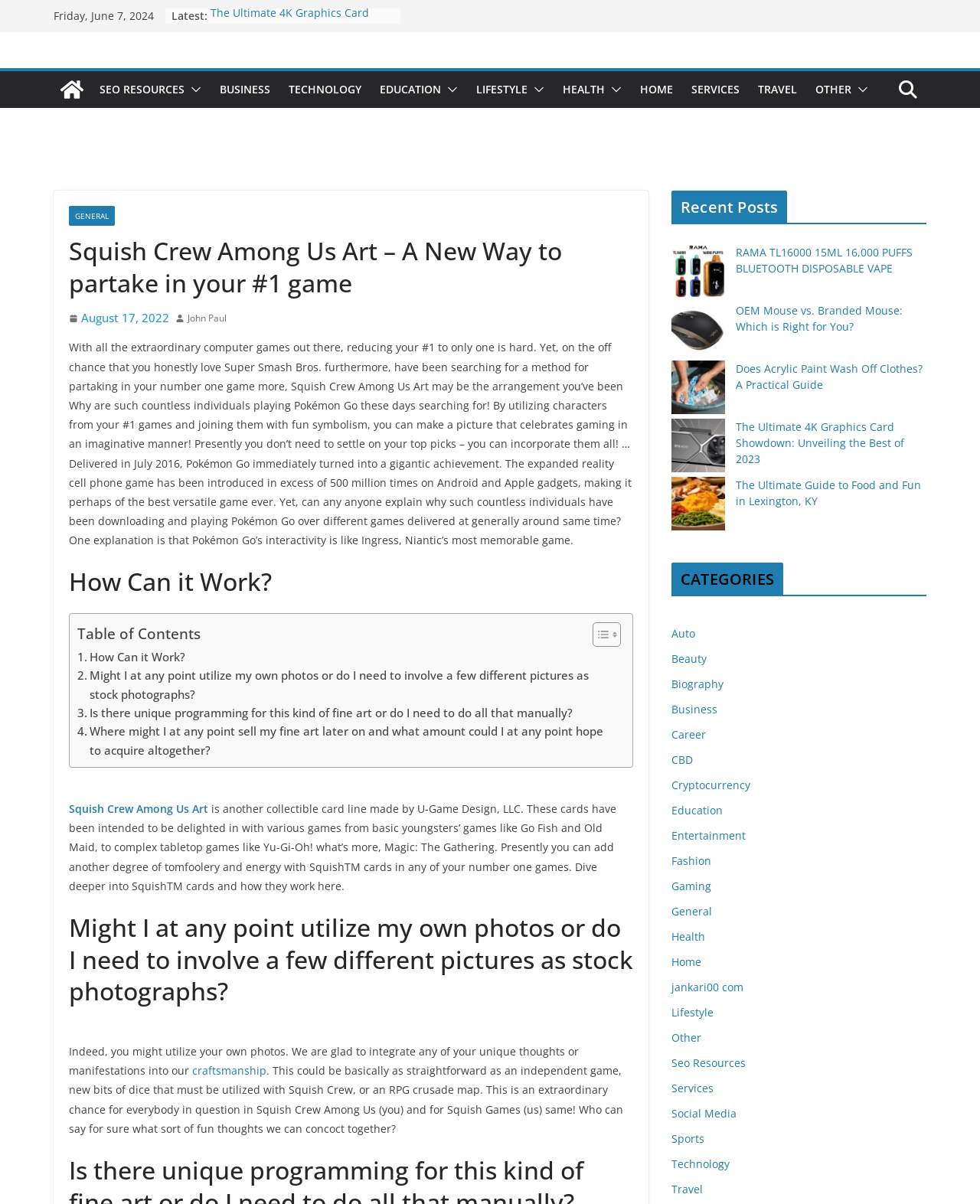Determine the bounding box coordinates of the clickable element to complete this instruction: "Visit the website of Mom’s Clean Air Force". Provide the coordinates in the format of four float numbers between 0 and 1, [left, top, right, bottom].

None